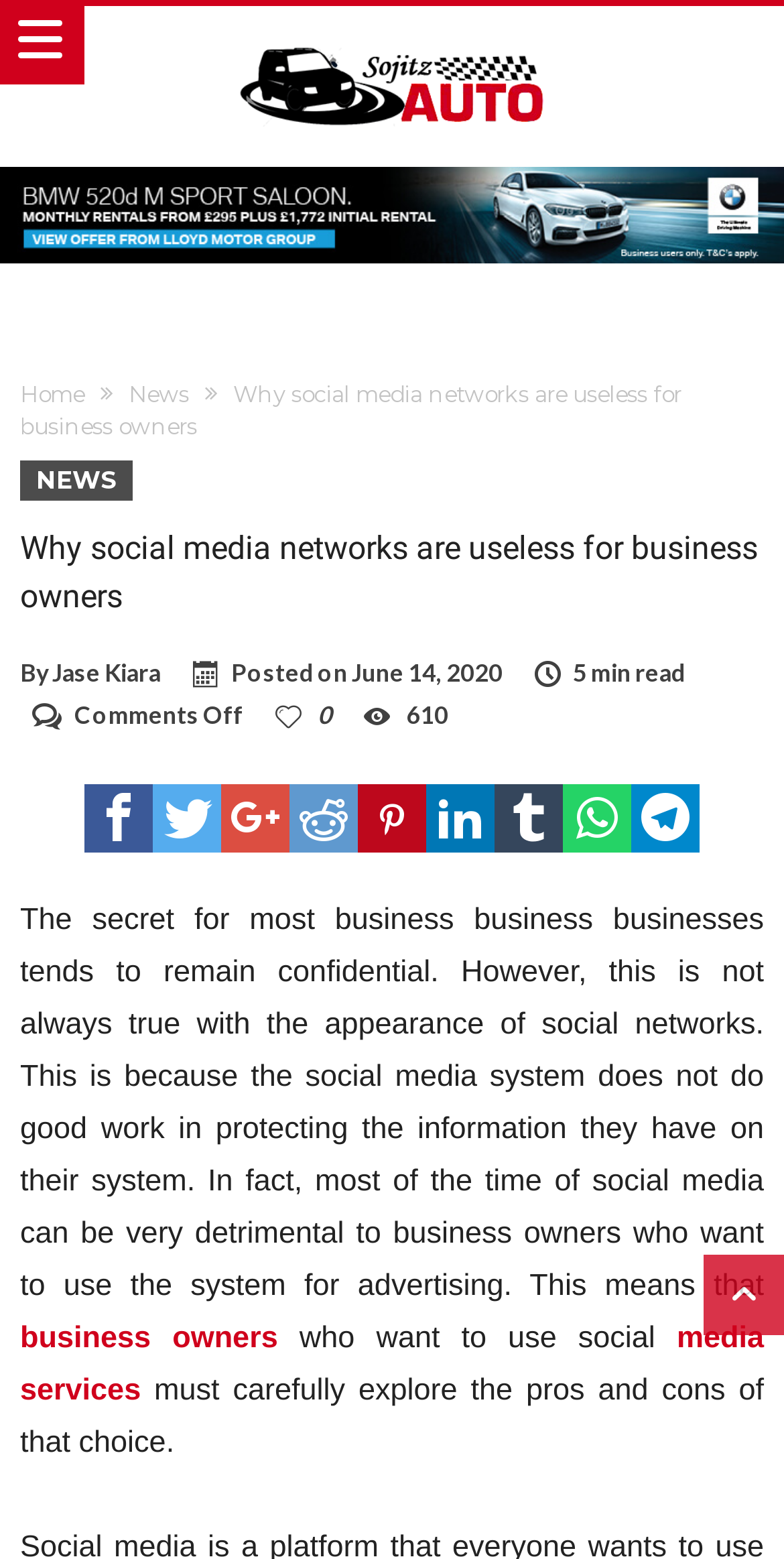Provide the bounding box coordinates, formatted as (top-left x, top-left y, bottom-right x, bottom-right y), with all values being floating point numbers between 0 and 1. Identify the bounding box of the UI element that matches the description: Home

[0.026, 0.244, 0.108, 0.262]